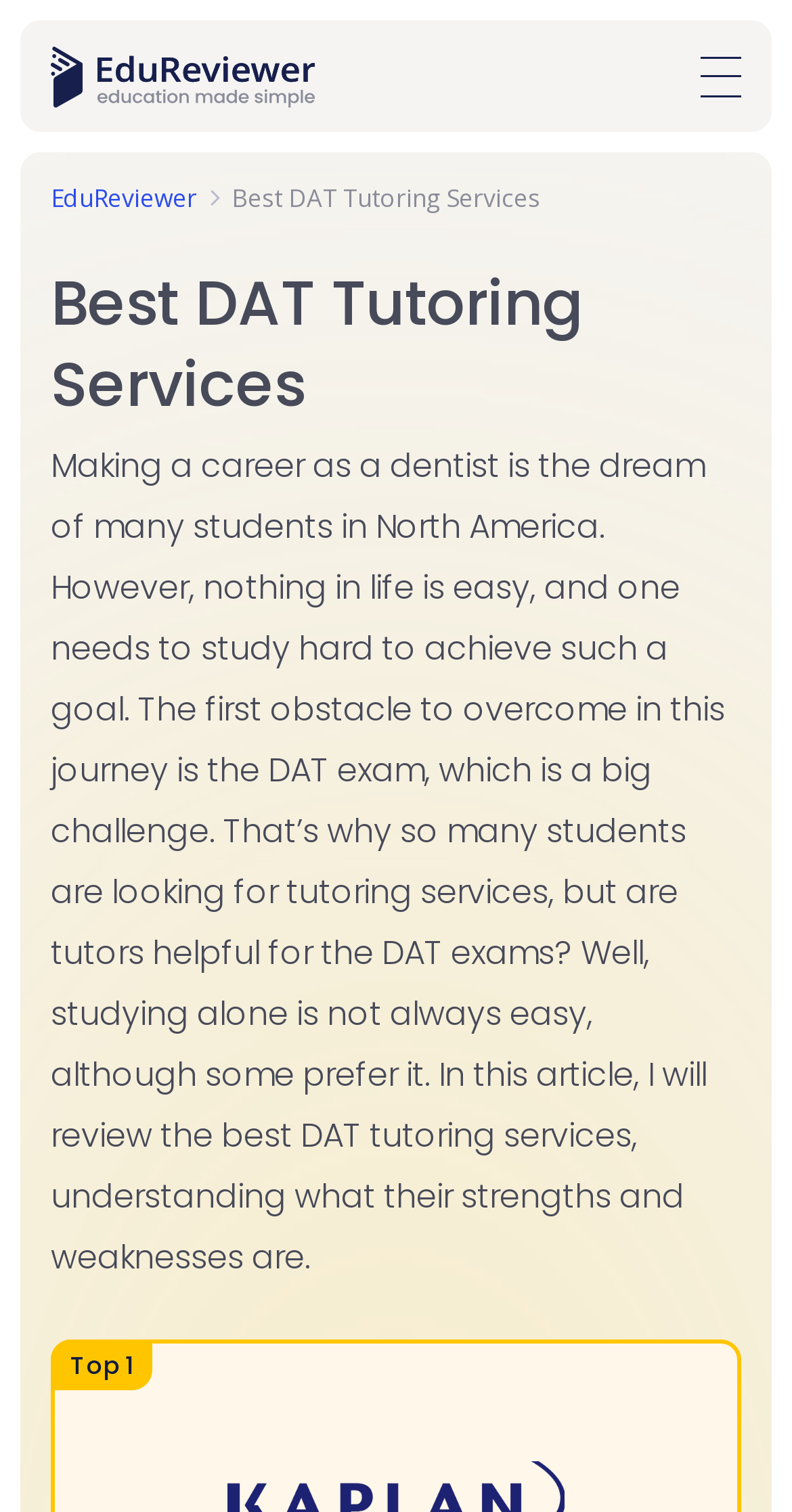Find the bounding box coordinates for the element described here: "AUDITION FOR SAB".

None